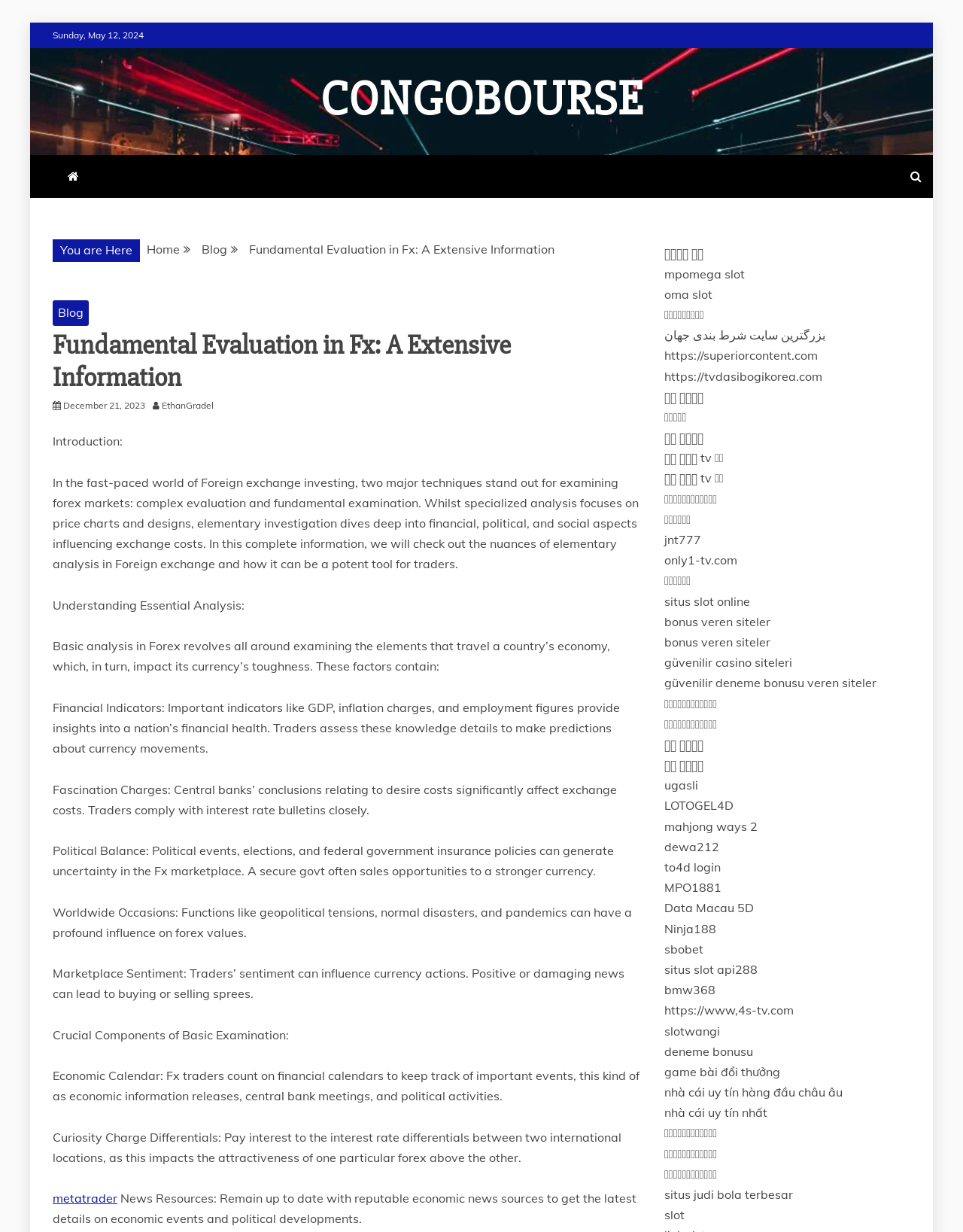Please identify the bounding box coordinates of the element I should click to complete this instruction: 'Check the 'Economic Calendar' section'. The coordinates should be given as four float numbers between 0 and 1, like this: [left, top, right, bottom].

[0.055, 0.867, 0.664, 0.896]